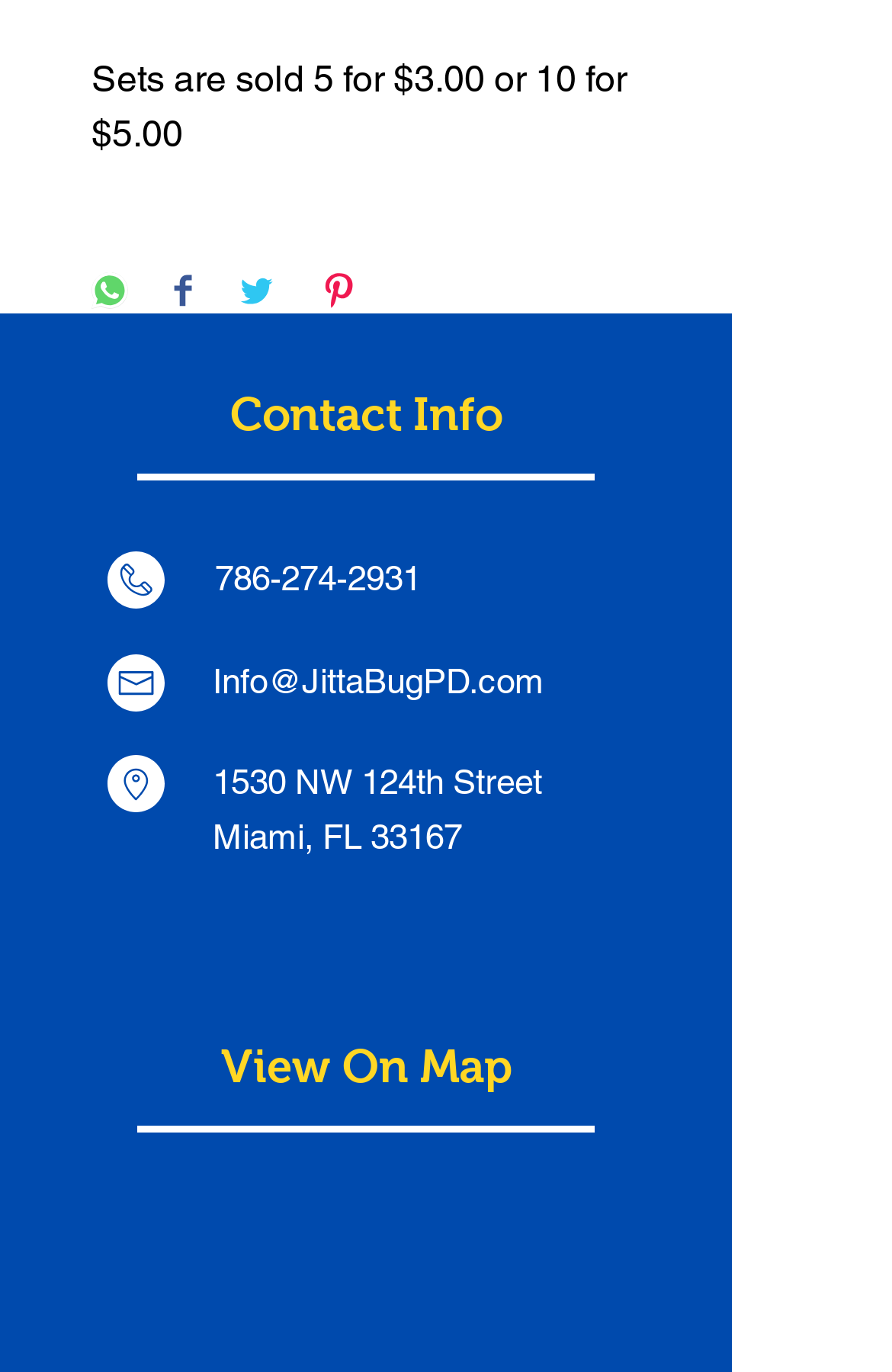Please specify the bounding box coordinates of the clickable region necessary for completing the following instruction: "Call 786-274-2931". The coordinates must consist of four float numbers between 0 and 1, i.e., [left, top, right, bottom].

[0.241, 0.406, 0.472, 0.435]